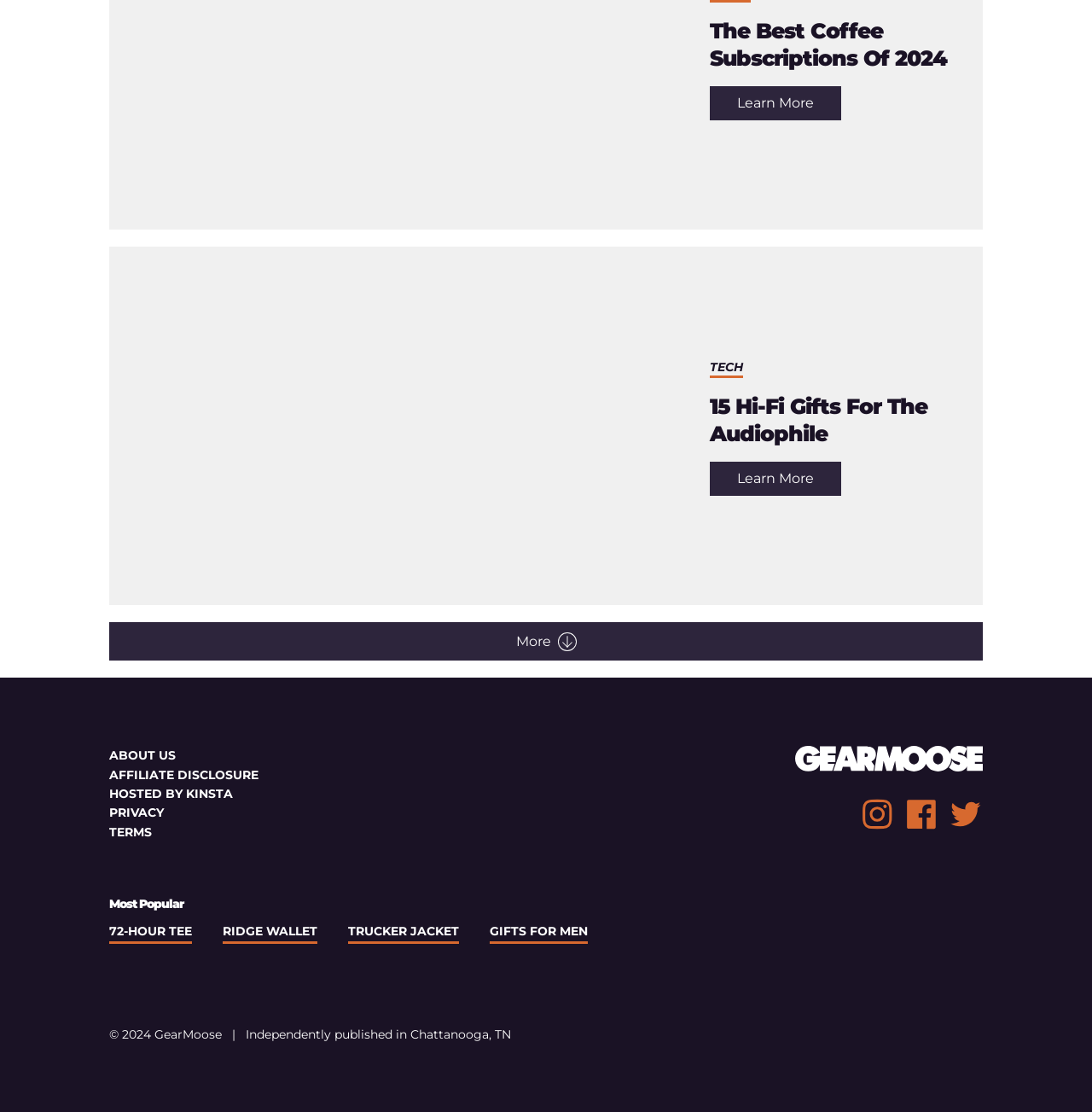Use one word or a short phrase to answer the question provided: 
Is there an image on the webpage with the text 'Hi-Fi Gifts For The Audiophile'?

Yes